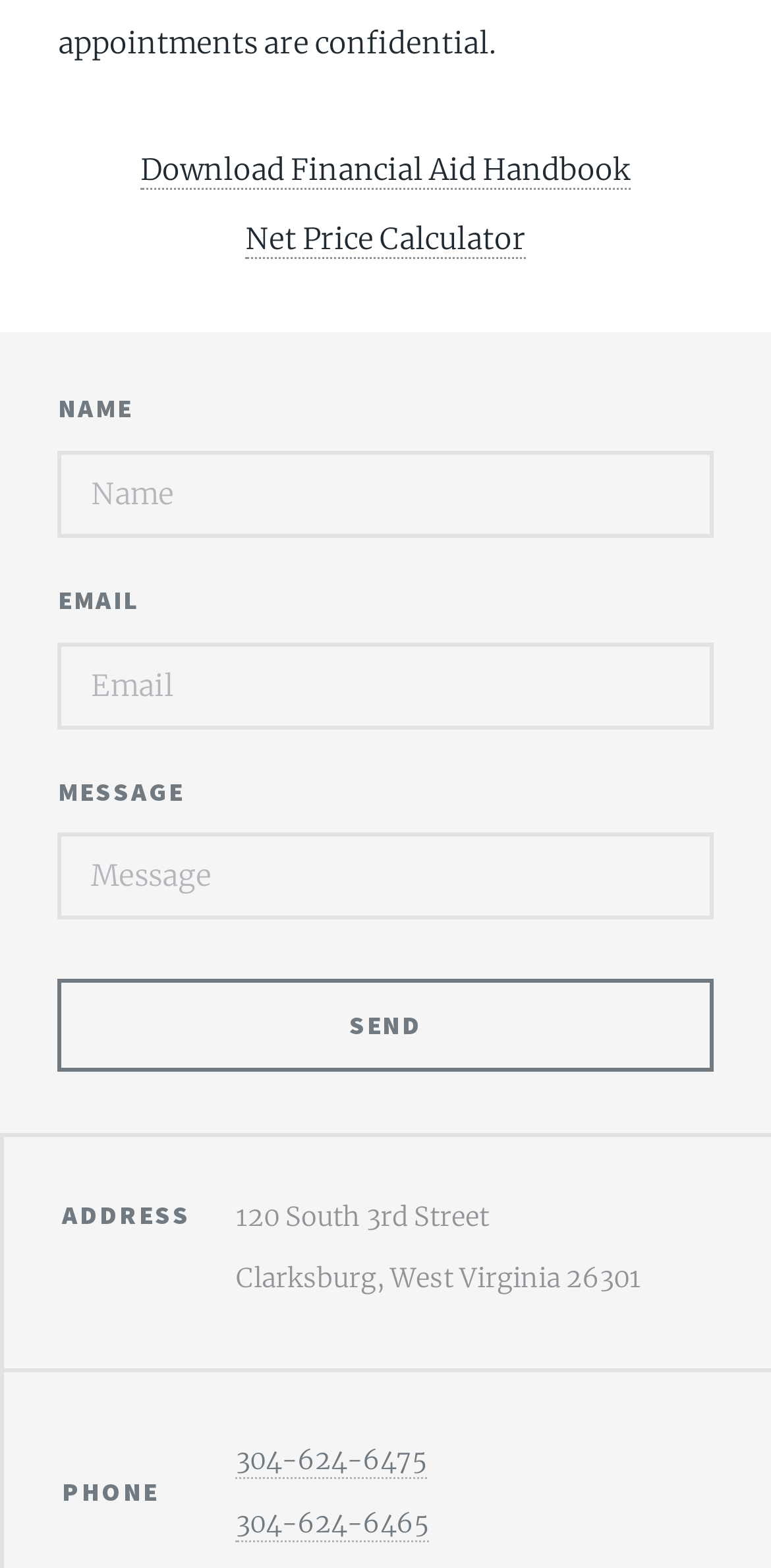Please determine the bounding box coordinates for the UI element described as: "Vimeo Digitale Kunst".

None